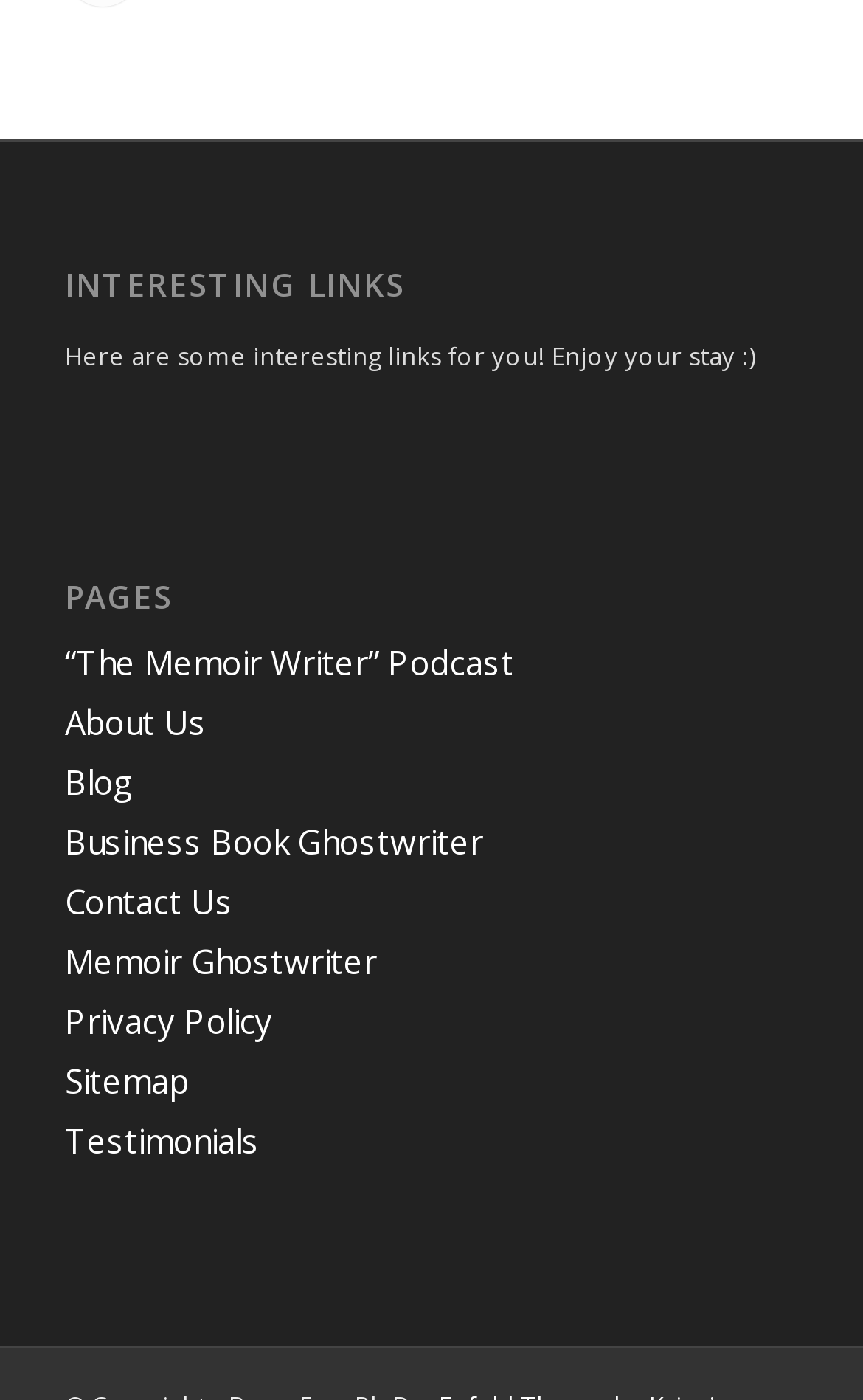Please respond to the question using a single word or phrase:
How many links are under 'PAGES'?

9